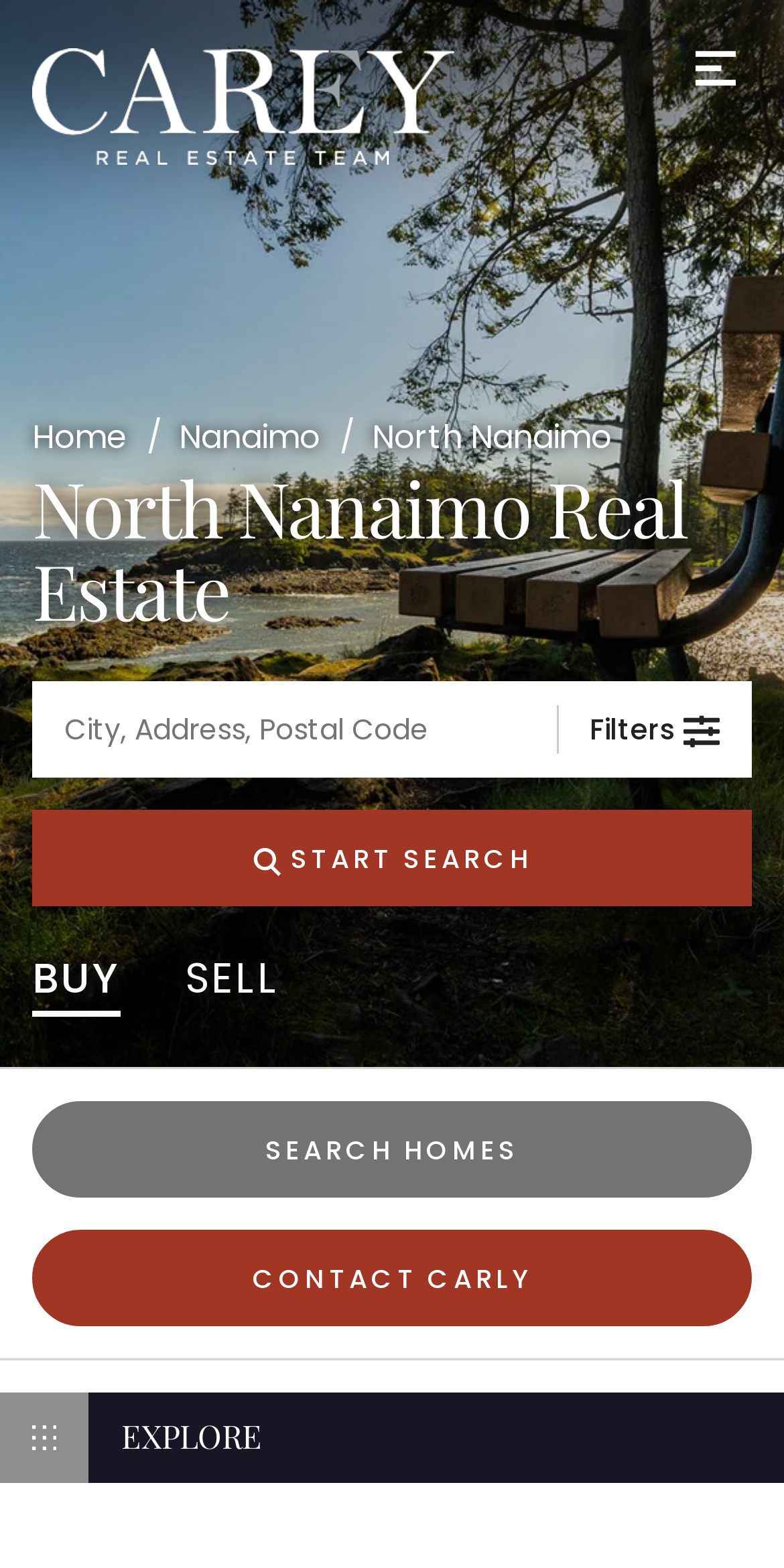Given the element description "Nanaimo", identify the bounding box of the corresponding UI element.

[0.228, 0.264, 0.418, 0.293]